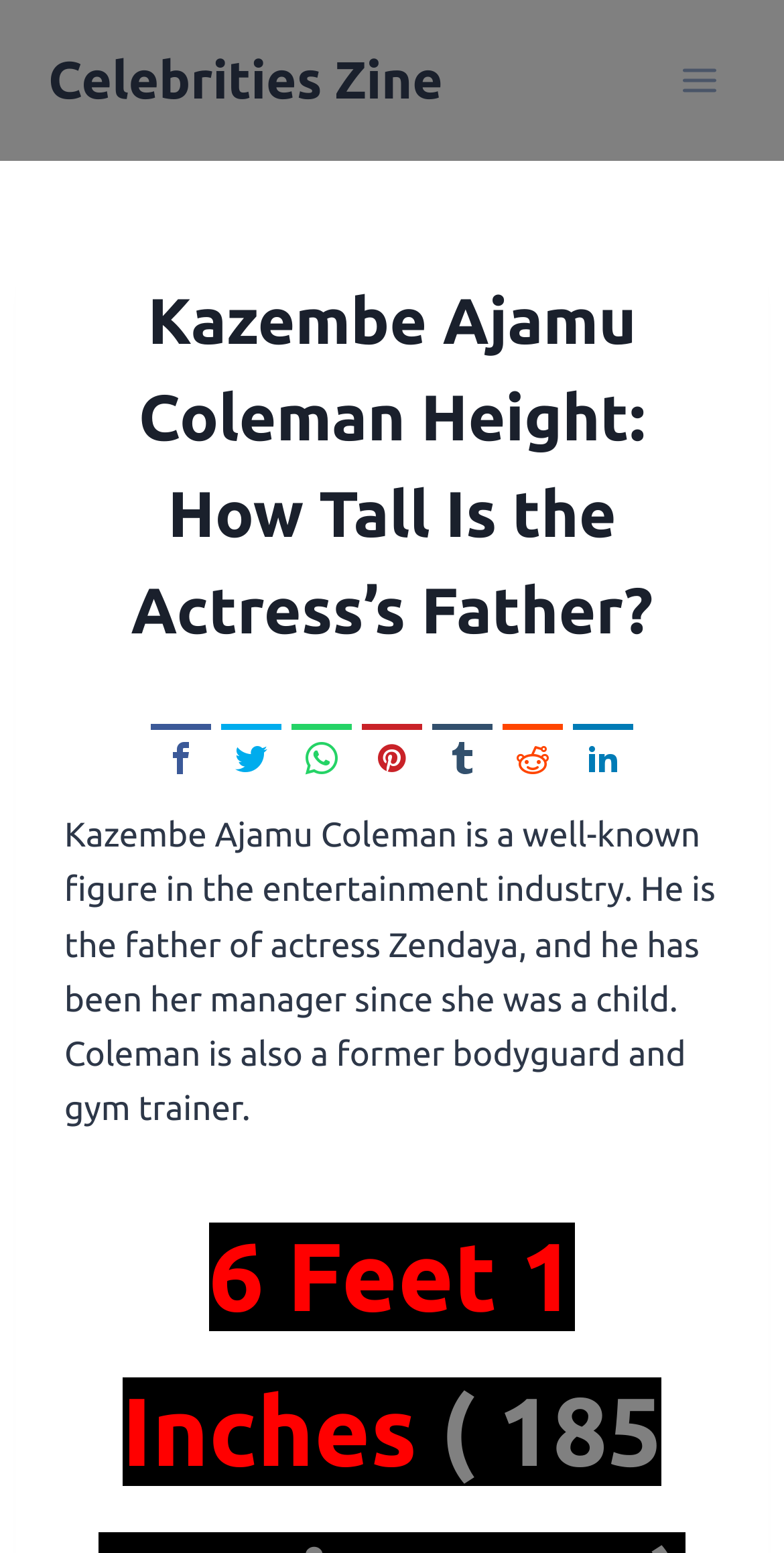What is the title or heading displayed on the webpage?

Kazembe Ajamu Coleman Height: How Tall Is the Actress’s Father?